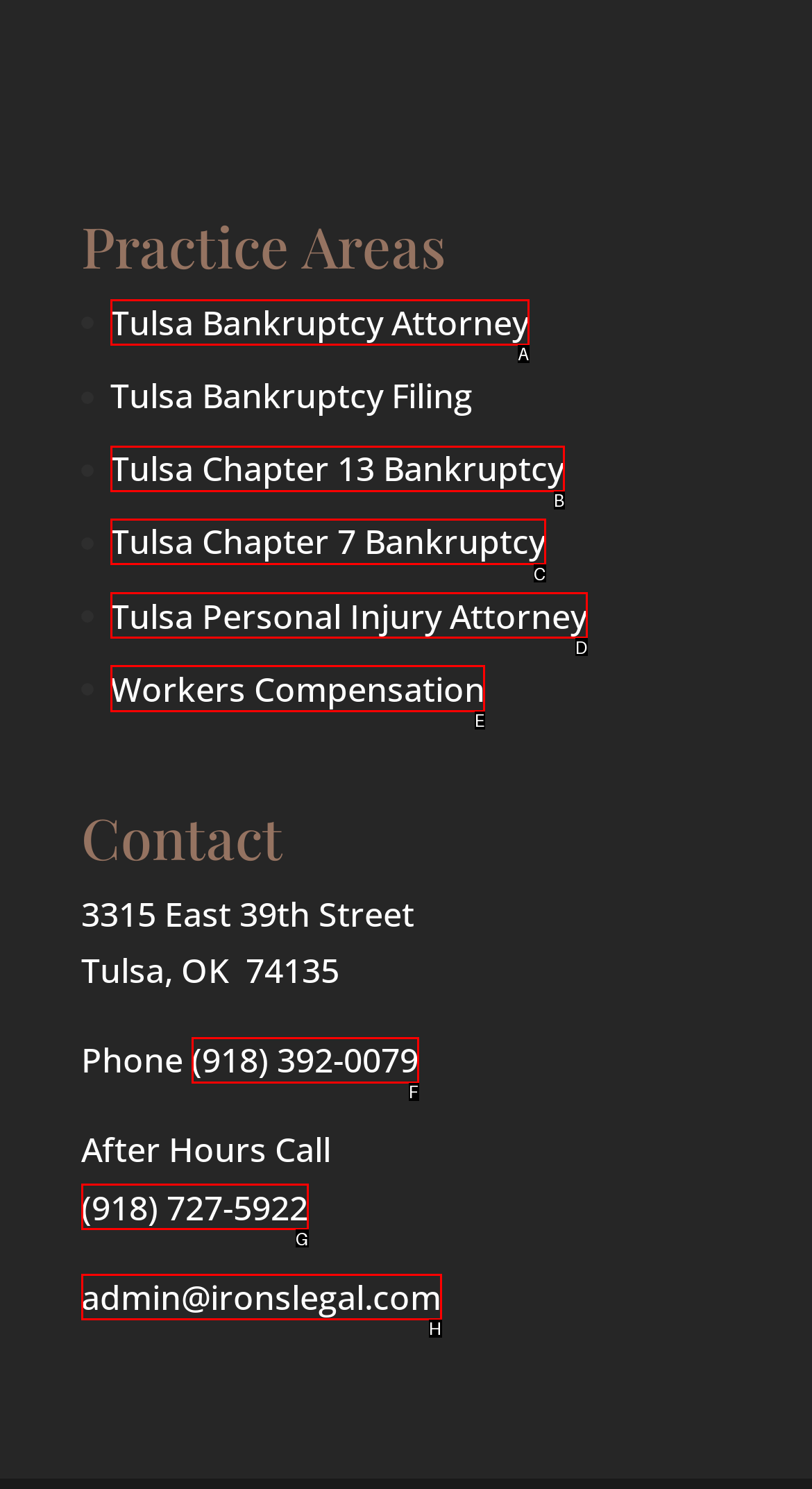Specify which UI element should be clicked to accomplish the task: Click on 'Workers Compensation'. Answer with the letter of the correct choice.

E